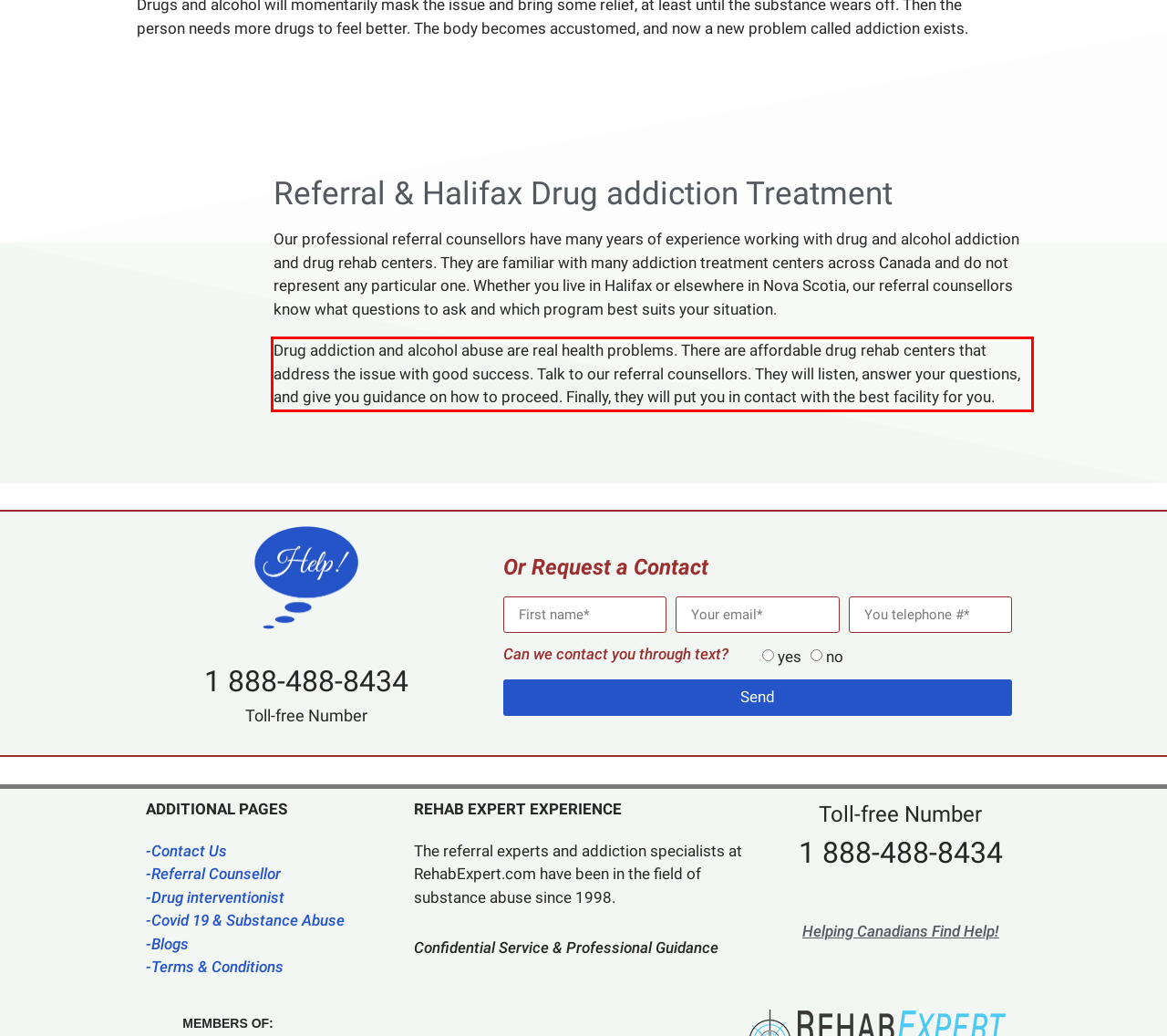You are provided with a webpage screenshot that includes a red rectangle bounding box. Extract the text content from within the bounding box using OCR.

Drug addiction and alcohol abuse are real health problems. There are affordable drug rehab centers that address the issue with good success. Talk to our referral counsellors. They will listen, answer your questions, and give you guidance on how to proceed. Finally, they will put you in contact with the best facility for you.